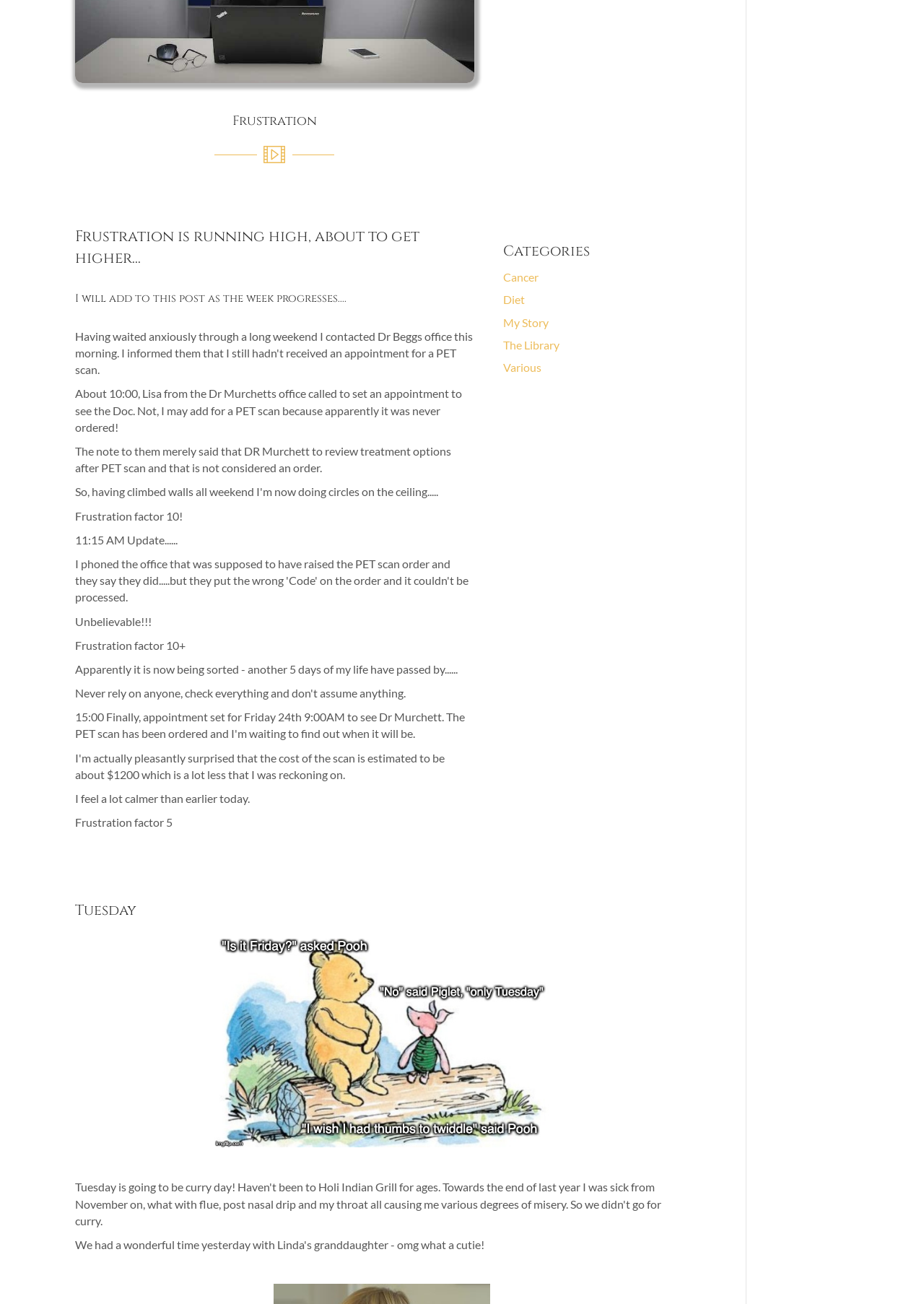Based on the element description: "The Library", identify the UI element and provide its bounding box coordinates. Use four float numbers between 0 and 1, [left, top, right, bottom].

[0.544, 0.259, 0.605, 0.269]